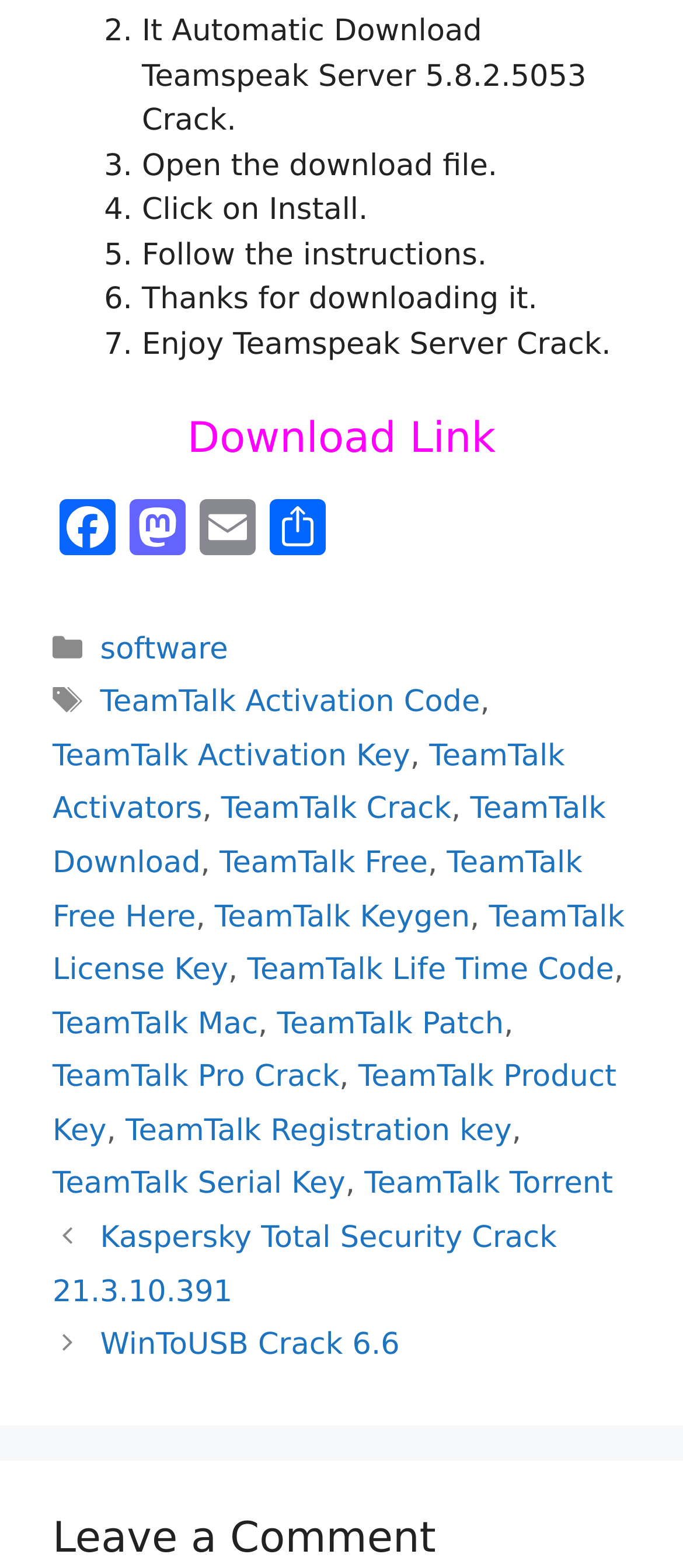What is the purpose of the list?
Kindly give a detailed and elaborate answer to the question.

The purpose of the list is to provide instructions on how to download and install Teamspeak Server Crack, with each step numbered and described in brief sentences.